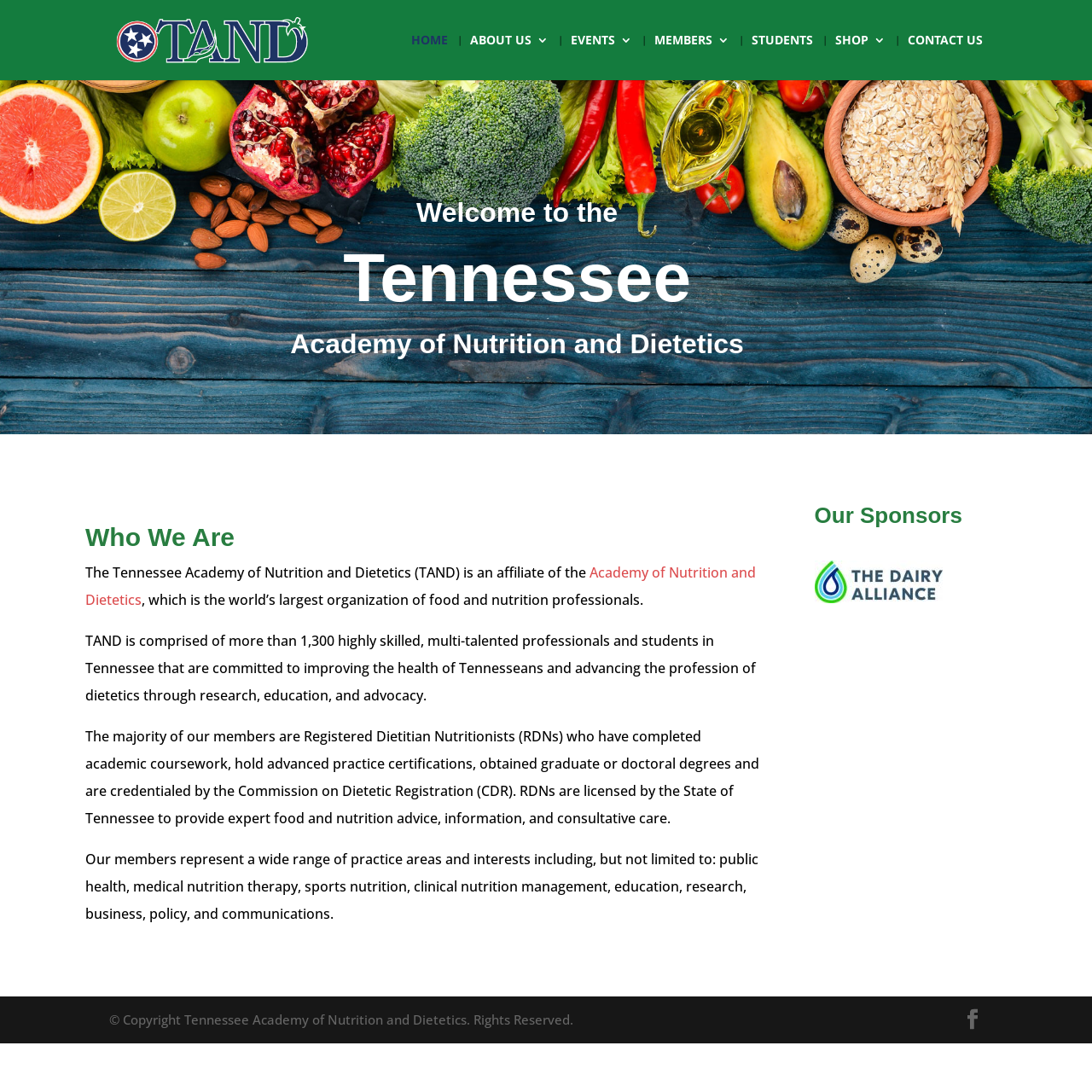Find the bounding box coordinates for the area that should be clicked to accomplish the instruction: "Click on the HOME link".

[0.377, 0.031, 0.41, 0.073]